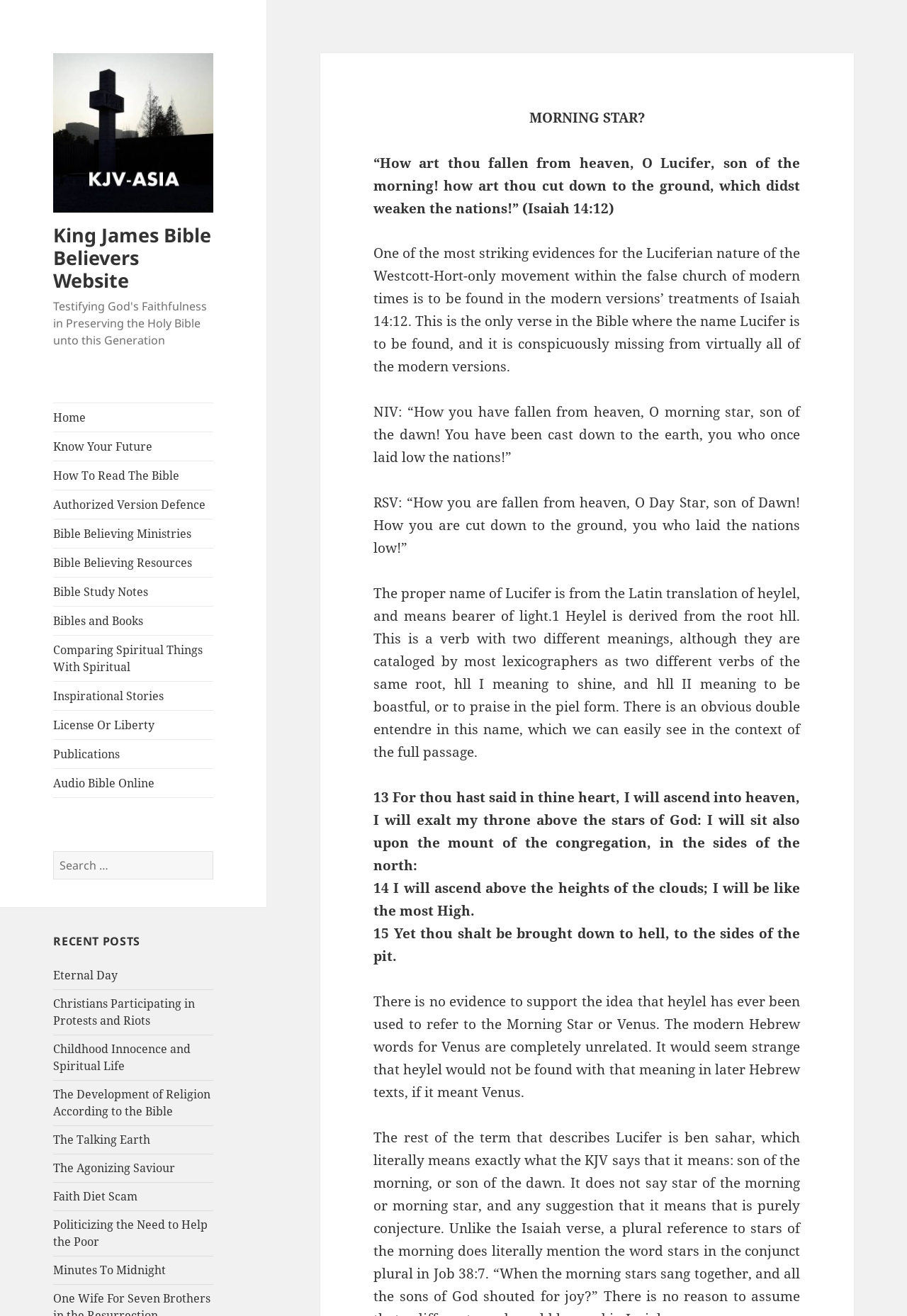What is the name of the Bible verse being discussed?
Please respond to the question with a detailed and informative answer.

I found the Bible verse being discussed by looking at the text content of the webpage. The verse '“How art thou fallen from heaven, O Lucifer, son of the morning! how art thou cut down to the ground, which didst weaken the nations!”' is quoted, and the text 'Isaiah 14:12' is mentioned as the reference.